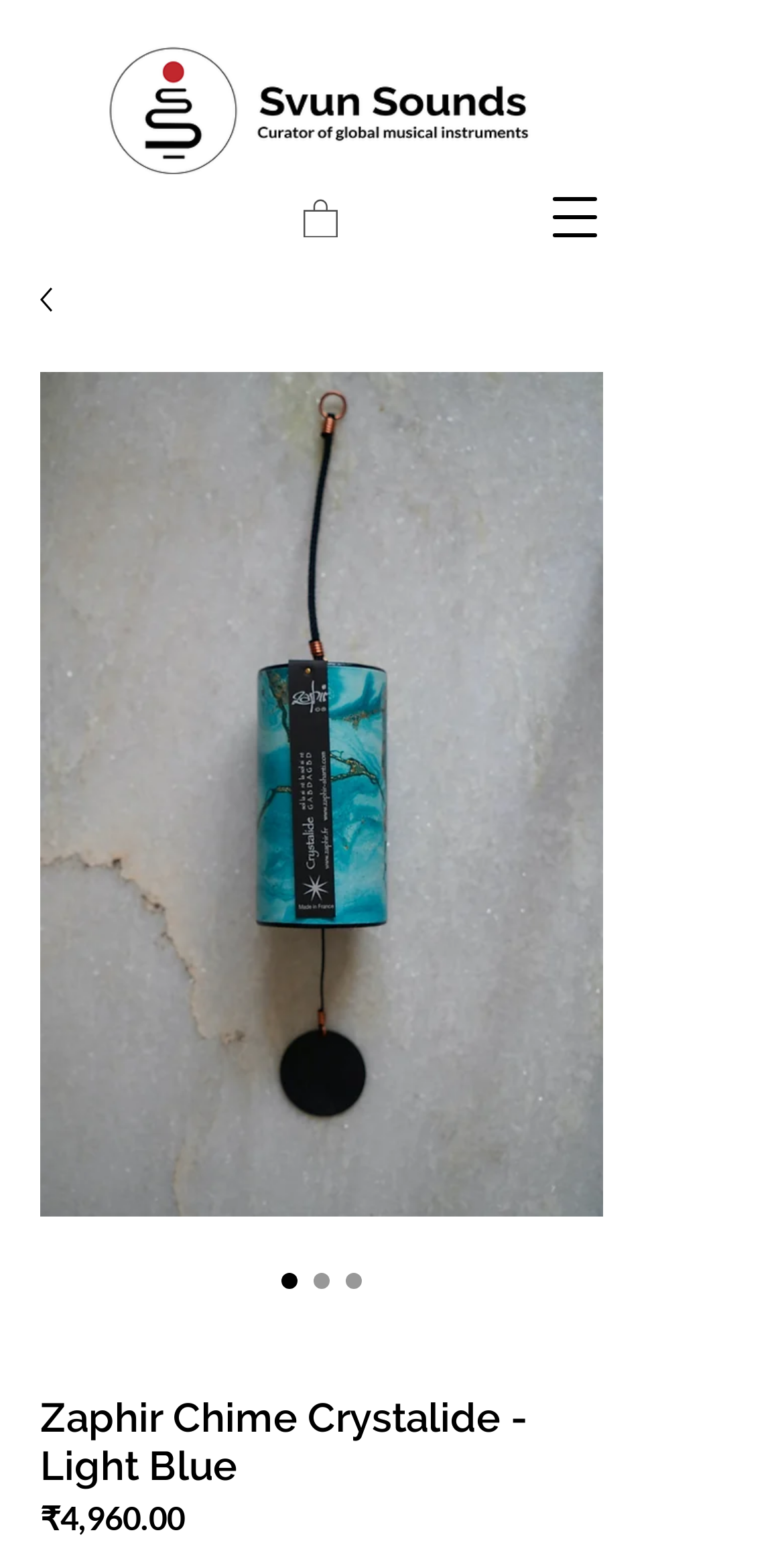Is the navigation menu open?
Carefully examine the image and provide a detailed answer to the question.

I determined that the navigation menu is not open by looking at the button element with the text 'Open navigation menu', which suggests that the menu is currently closed.